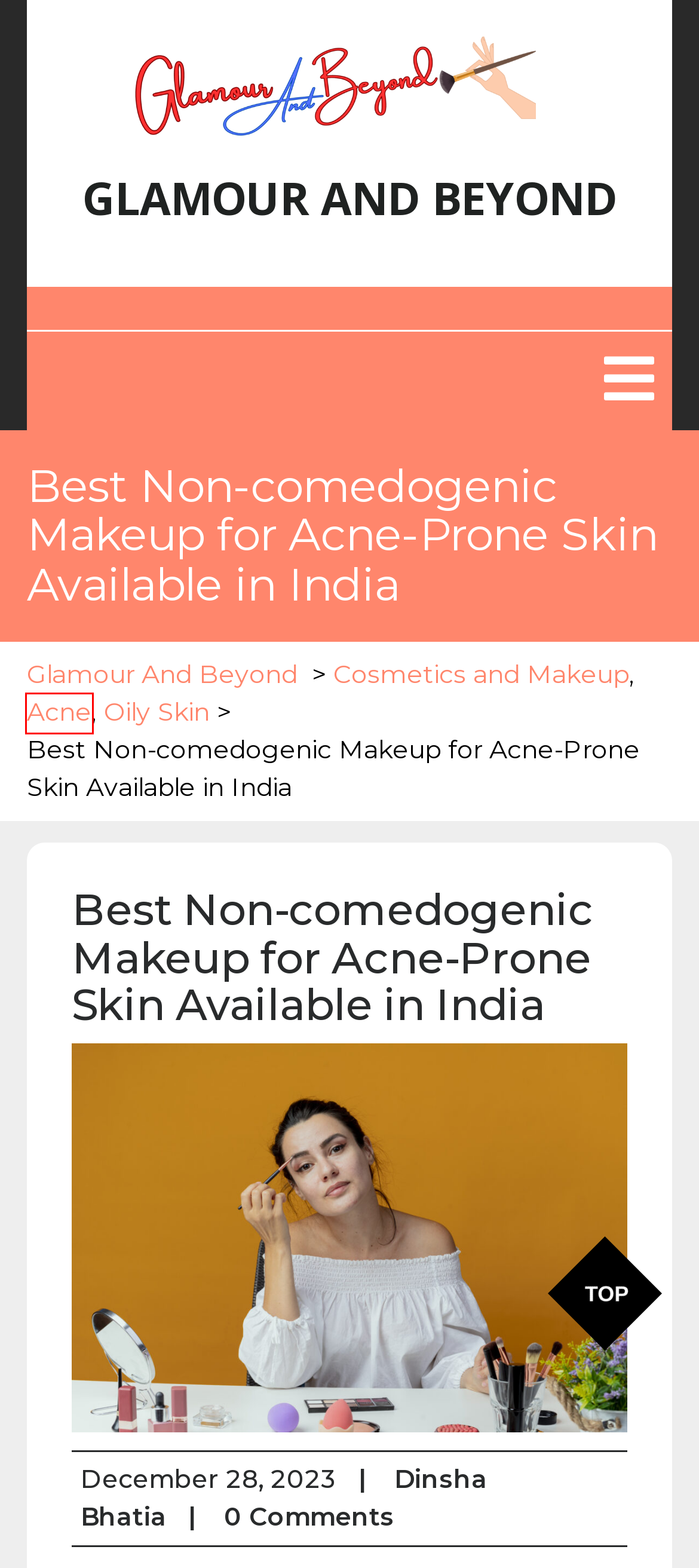You have a screenshot of a webpage with a red bounding box highlighting a UI element. Your task is to select the best webpage description that corresponds to the new webpage after clicking the element. Here are the descriptions:
A. Just Glow - Glamour And Beyond
B. Blog - Glamour And Beyond
C. Cosmetics and Makeup - Glamour And Beyond
D. Best Cruelty-Free Serums Under Rs.500
E. Acne - Glamour And Beyond
F. Sensitive Skin - Glamour And Beyond
G. Skincare - Glamour And Beyond
H. Oily Skin - Glamour And Beyond

E